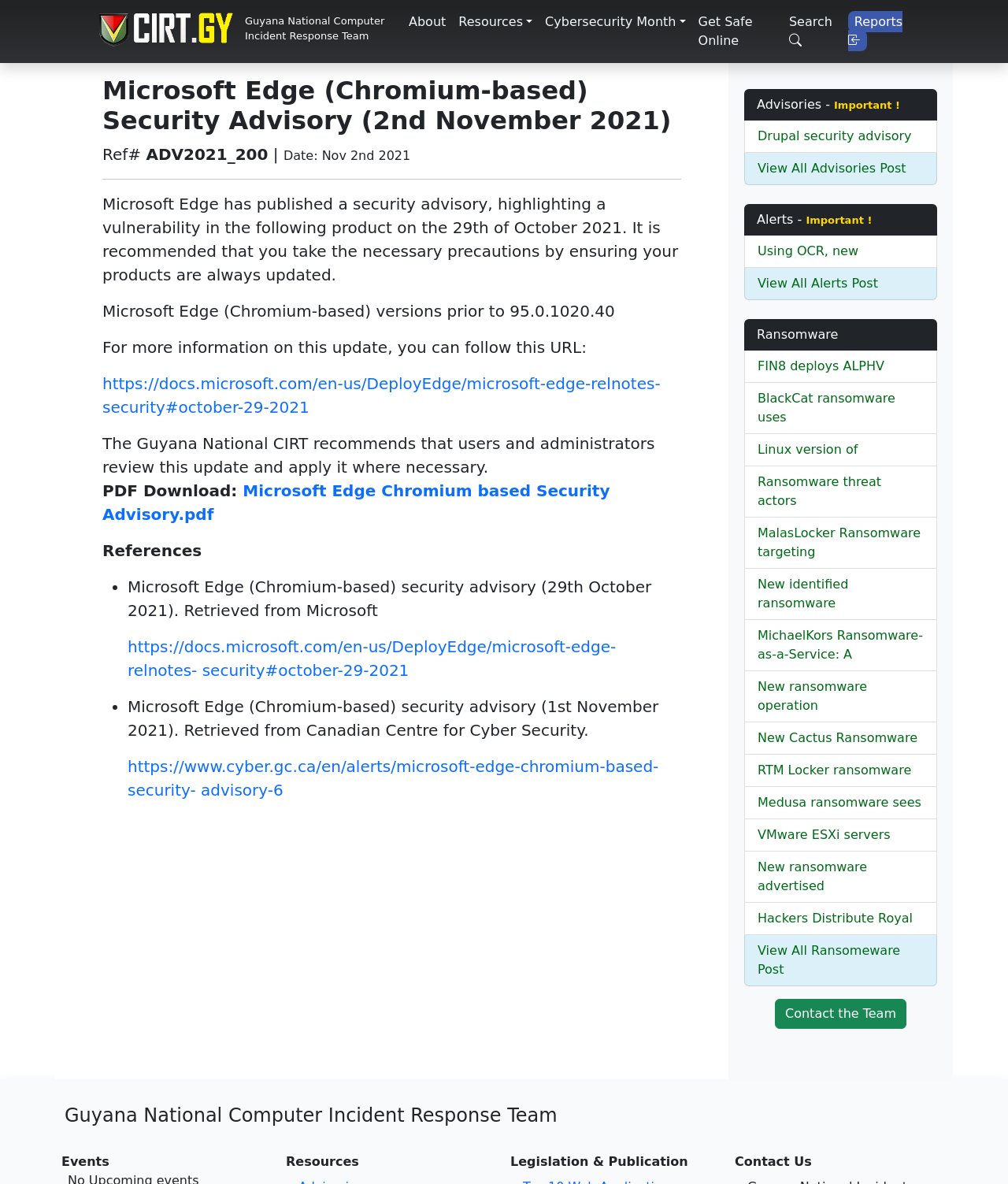What is the name of the team behind this website?
Please provide a full and detailed response to the question.

I found the answer by looking at the logo at the top left corner of the webpage, which says 'CIRT_LOGO Guyana National Computer Incident Response Team'. This suggests that the team behind this website is the Guyana National Computer Incident Response Team.